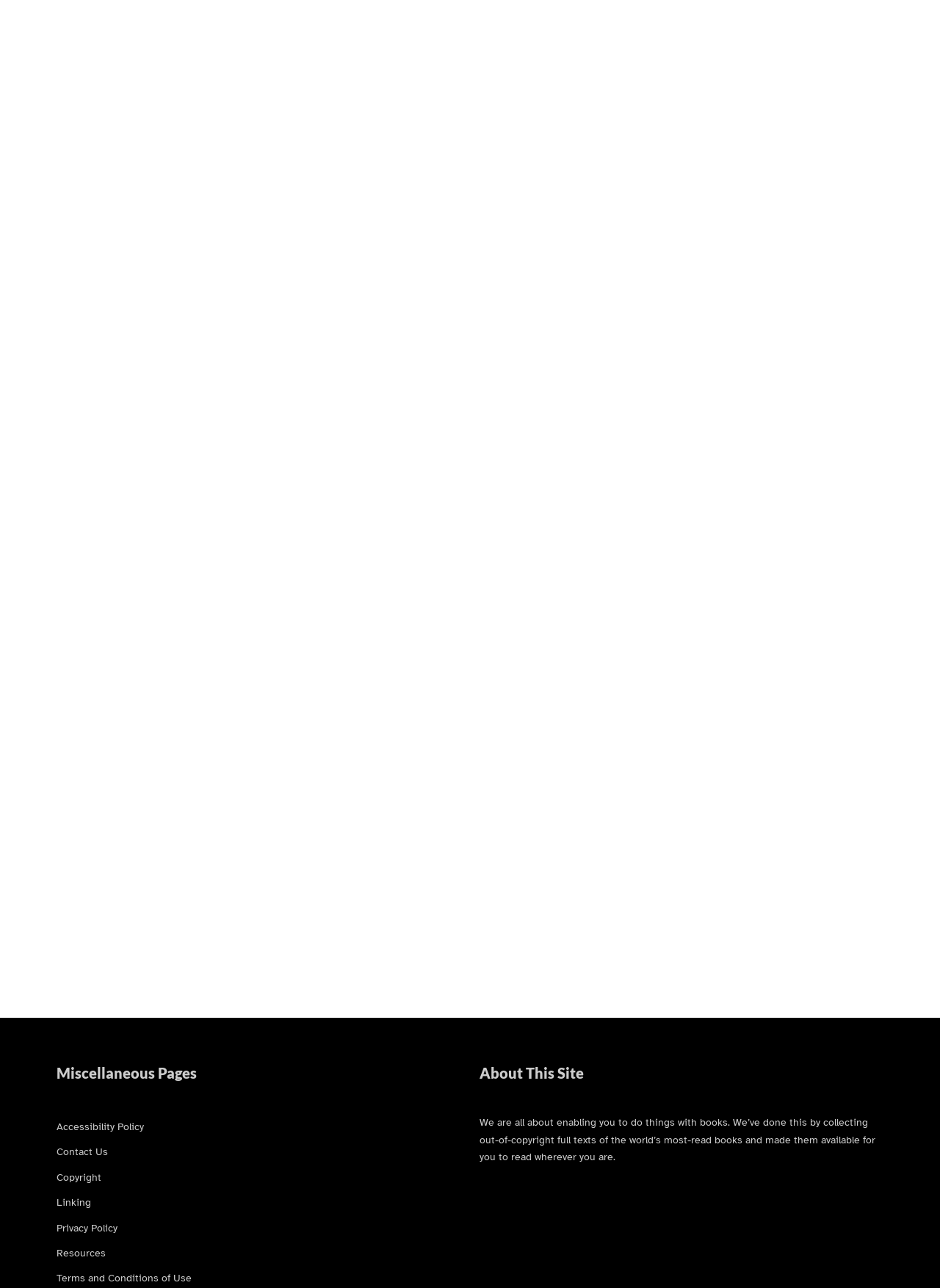Given the element description, predict the bounding box coordinates in the format (top-left x, top-left y, bottom-right x, bottom-right y), using floating point numbers between 0 and 1: Page 16

[0.267, 0.212, 0.314, 0.291]